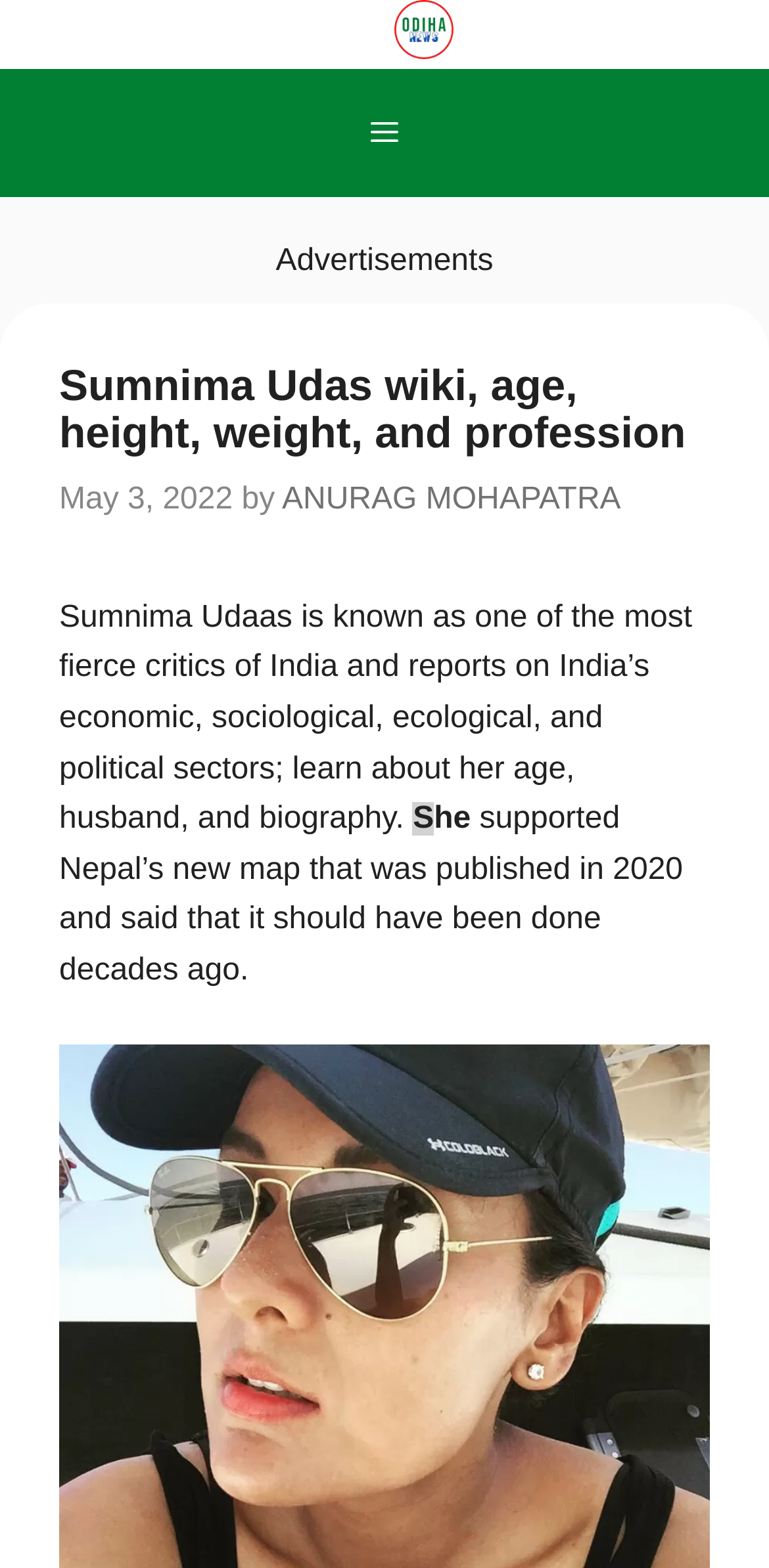Extract the text of the main heading from the webpage.

Sumnima Udas wiki, age, height, weight, and profession